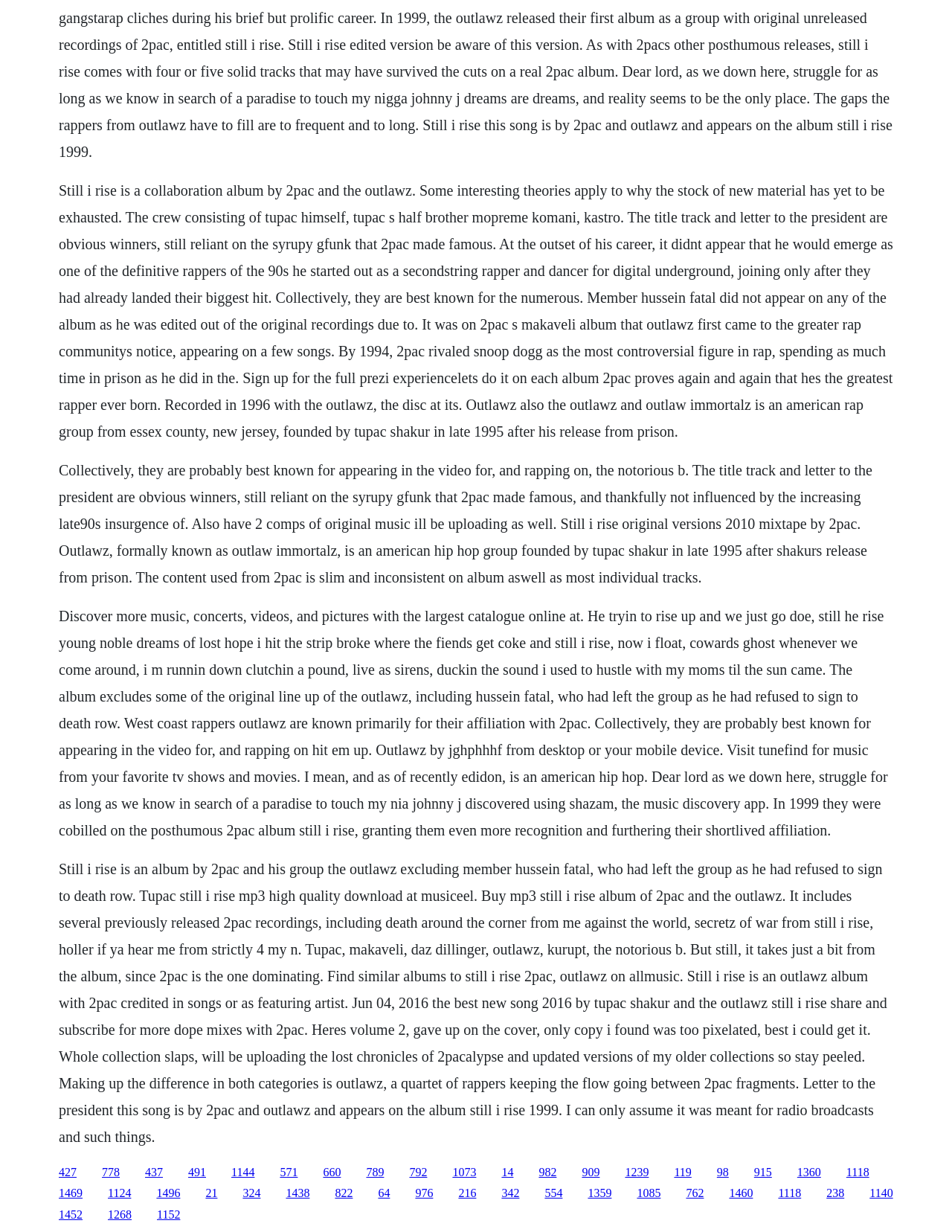Please provide a one-word or short phrase answer to the question:
Who is the founder of Outlawz?

Tupac Shakur